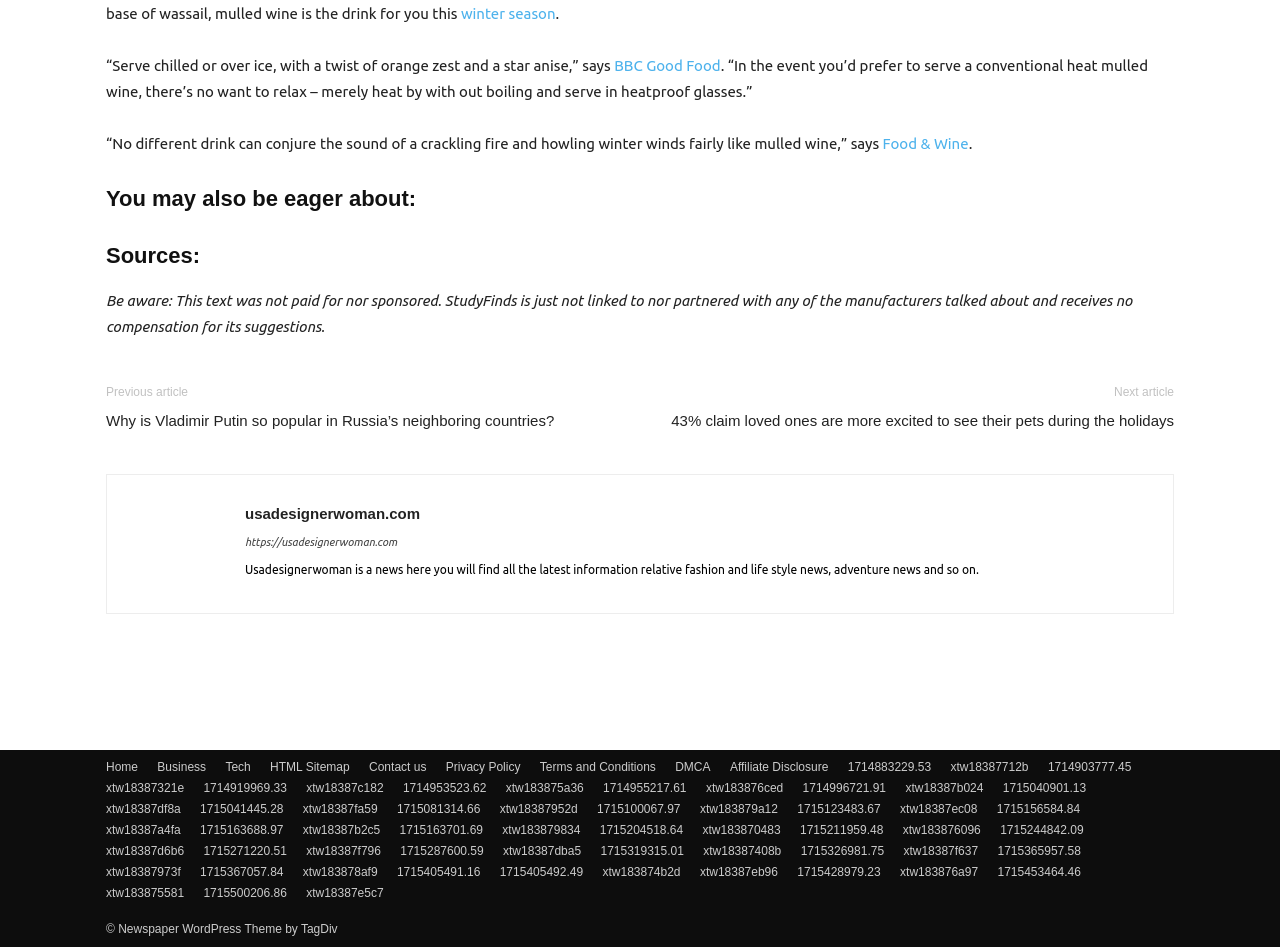Provide the bounding box coordinates of the HTML element described by the text: "winter season". The coordinates should be in the format [left, top, right, bottom] with values between 0 and 1.

[0.36, 0.005, 0.434, 0.023]